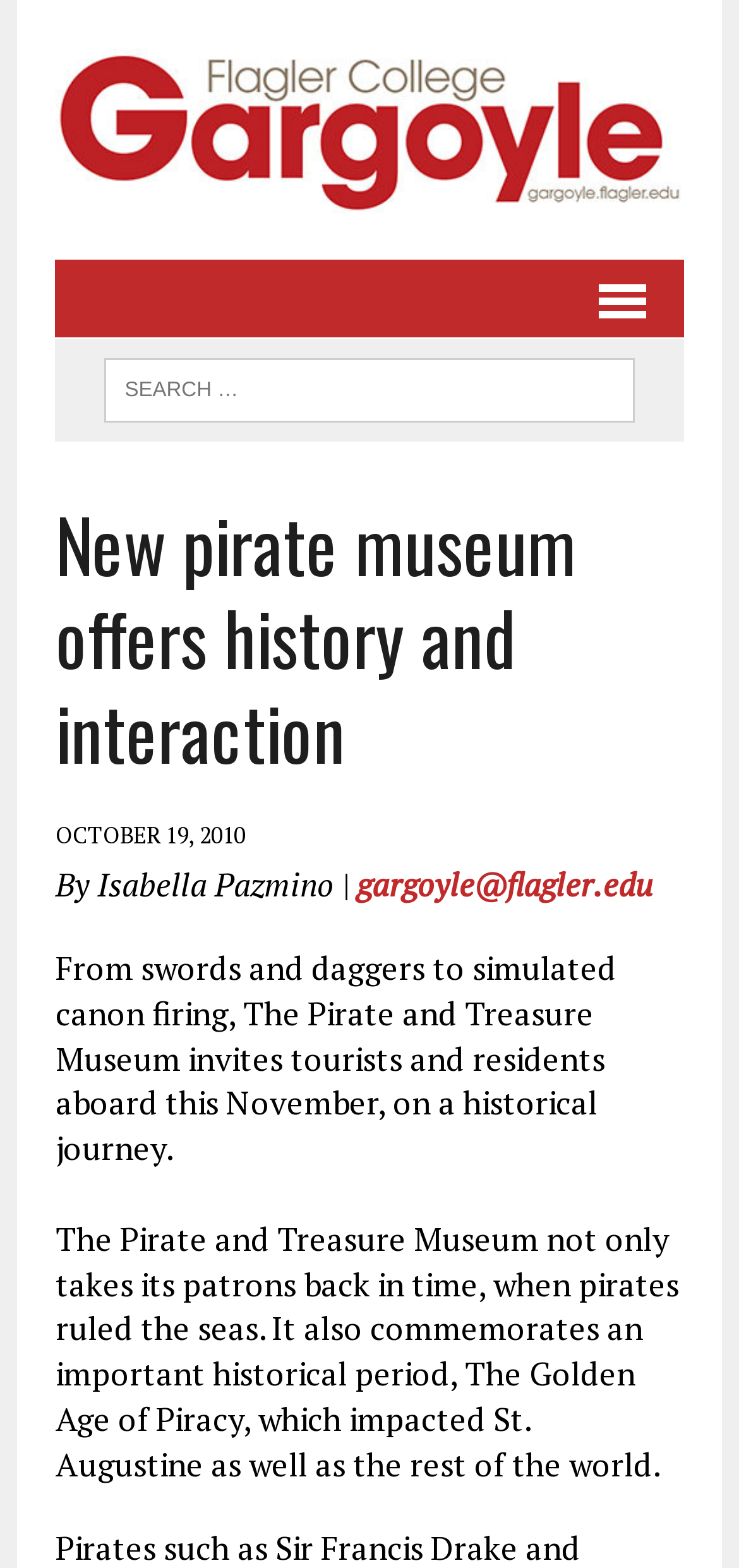Write an exhaustive caption that covers the webpage's main aspects.

The webpage is about an article from The Flagler College Gargoyle, a college newspaper. At the top, there is a logo of The Flagler College Gargoyle, which is also a link. Below the logo, there is a menu link on the right side. 

The main content of the article is divided into sections. The title of the article, "New pirate museum offers history and interaction", is prominently displayed in a large font. Below the title, there is a date "OCTOBER 19, 2010" and the author's name "By Isabella Pazmino" with an email address "gargoyle@flagler.edu" on the right side. 

The article itself is divided into two paragraphs. The first paragraph describes the Pirate and Treasure Museum, mentioning the interactive exhibits and the historical period it commemorates. The second paragraph provides more details about the museum, explaining how it takes visitors back in time to the Golden Age of Piracy and its impact on St. Augustine and the world.